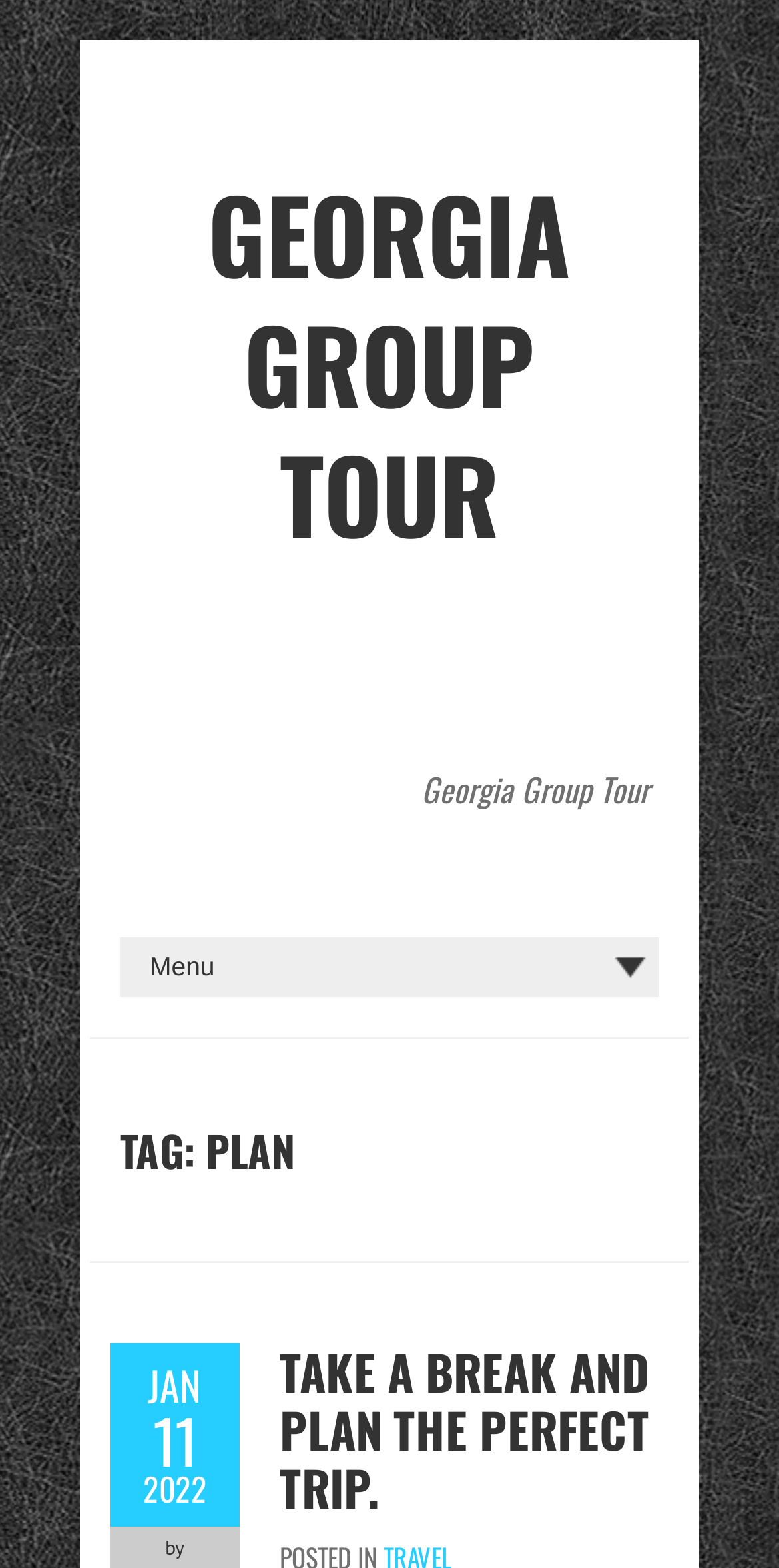Please extract the title of the webpage.

GEORGIA GROUP TOUR